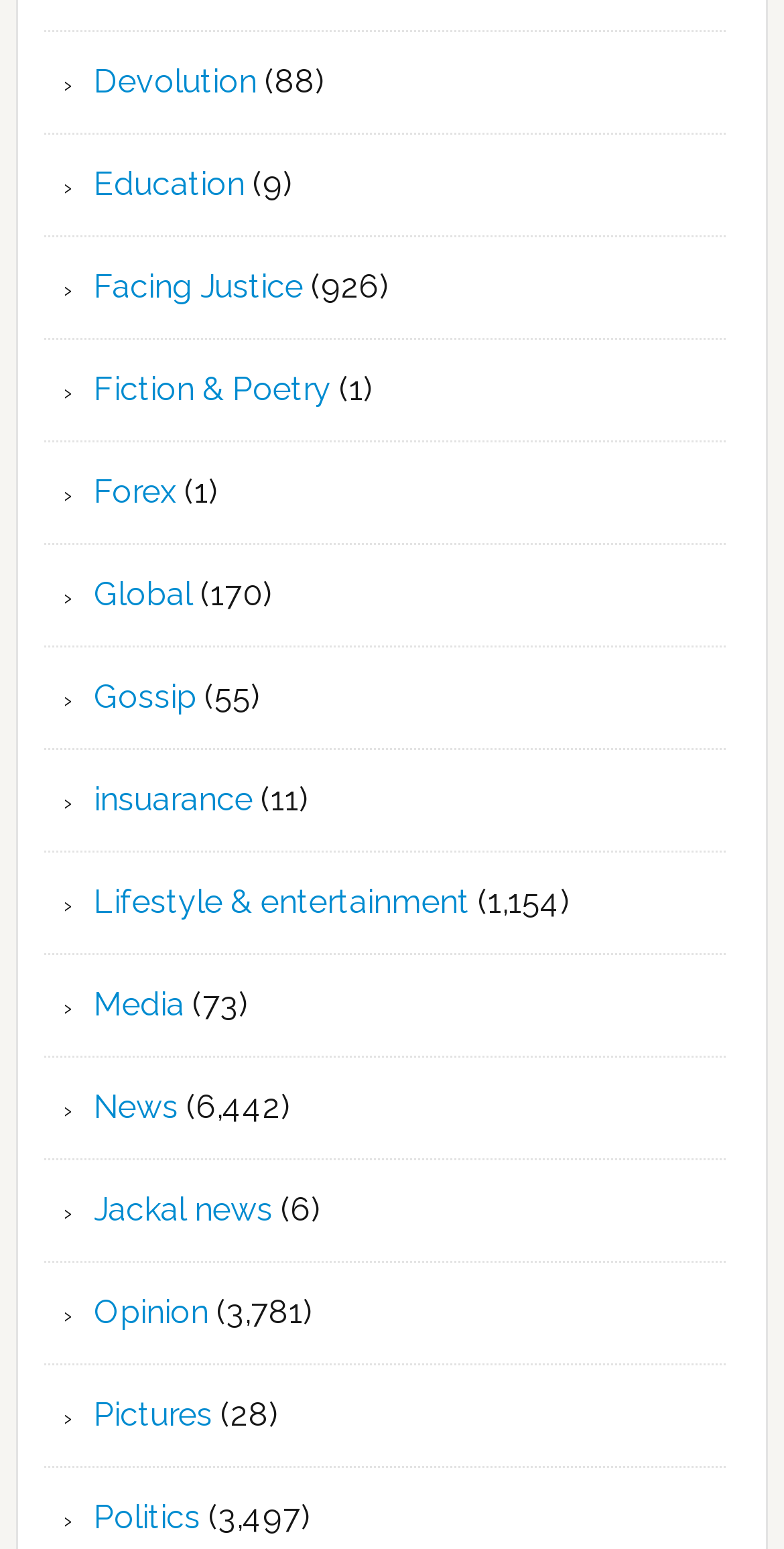Provide the bounding box coordinates for the area that should be clicked to complete the instruction: "Read Facing Justice".

[0.12, 0.173, 0.387, 0.198]